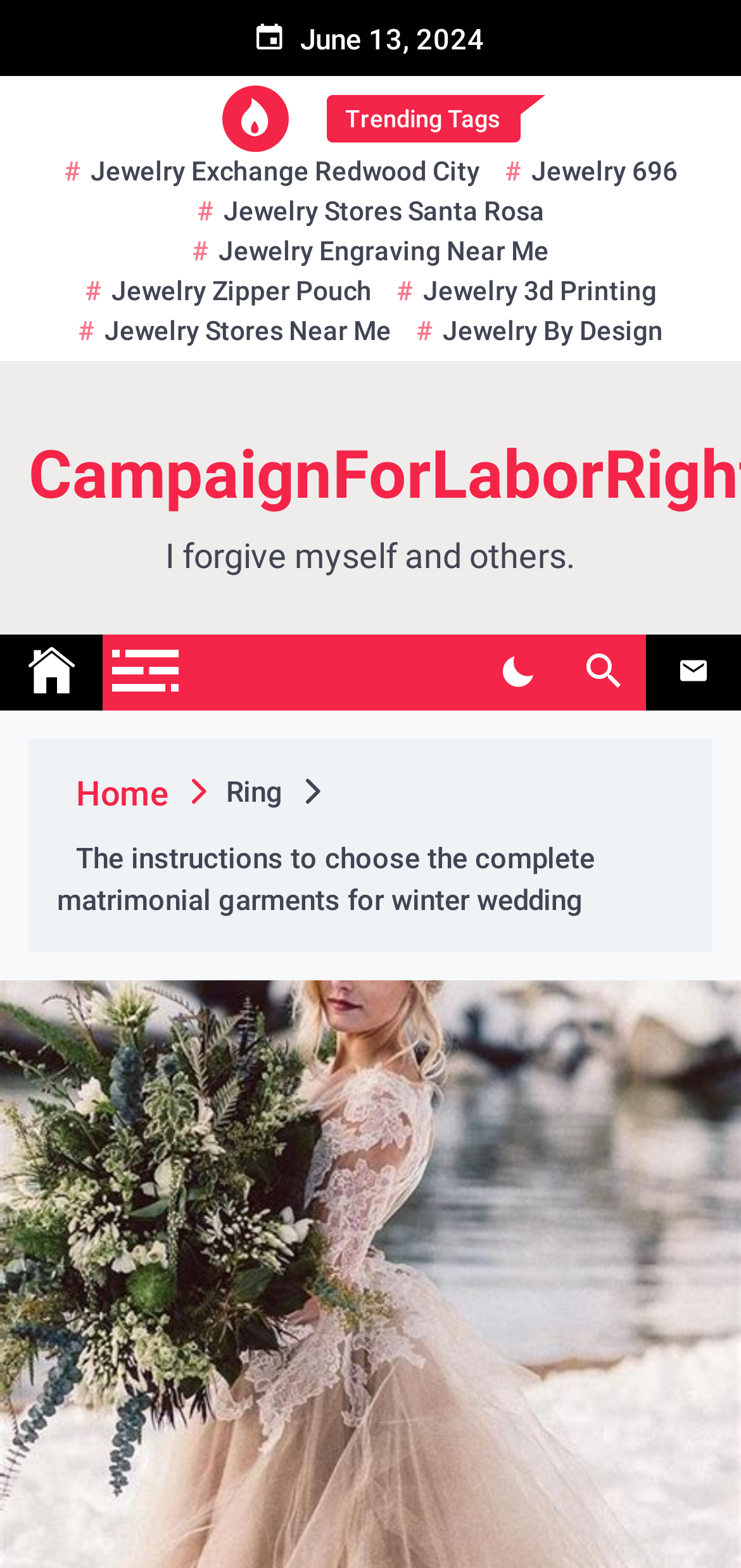What is the date displayed on the webpage?
Examine the webpage screenshot and provide an in-depth answer to the question.

The date is displayed at the top of the webpage, in a static text element with coordinates [0.395, 0.015, 0.654, 0.036].